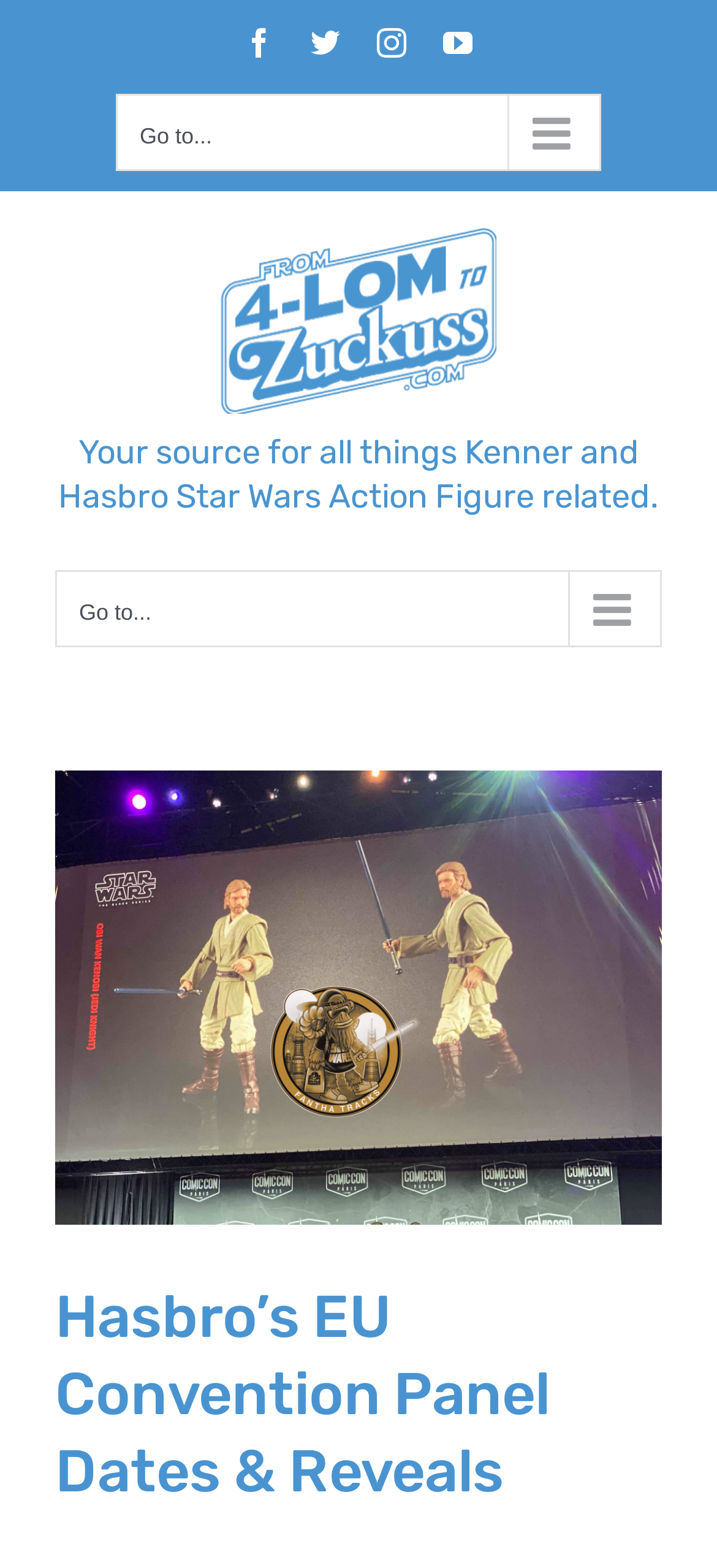Summarize the webpage in an elaborate manner.

The webpage is dedicated to Star Wars action figures, specifically those from Kenner and Hasbro. At the top, there are four social media links, namely Facebook, Twitter, Instagram, and YouTube, aligned horizontally and centered. Below these links, there is a secondary mobile menu button on the left and a logo of "From 4-LOM to Zuckuss.com" on the right, which also contains an image. 

Underneath the logo, there is a heading that describes the website as a source for all things Kenner and Hasbro Star Wars action figure related. Below this heading, there is a main menu mobile navigation bar that spans the entire width of the page. 

When the main menu mobile navigation button is expanded, it reveals a dropdown menu with a link to "Hasbro’s EU Convention Panel Dates & Reveals". This link is also a heading, indicating that it is a significant topic on the webpage. There is another identical link below the heading, which suggests that it might be a news article or a blog post.